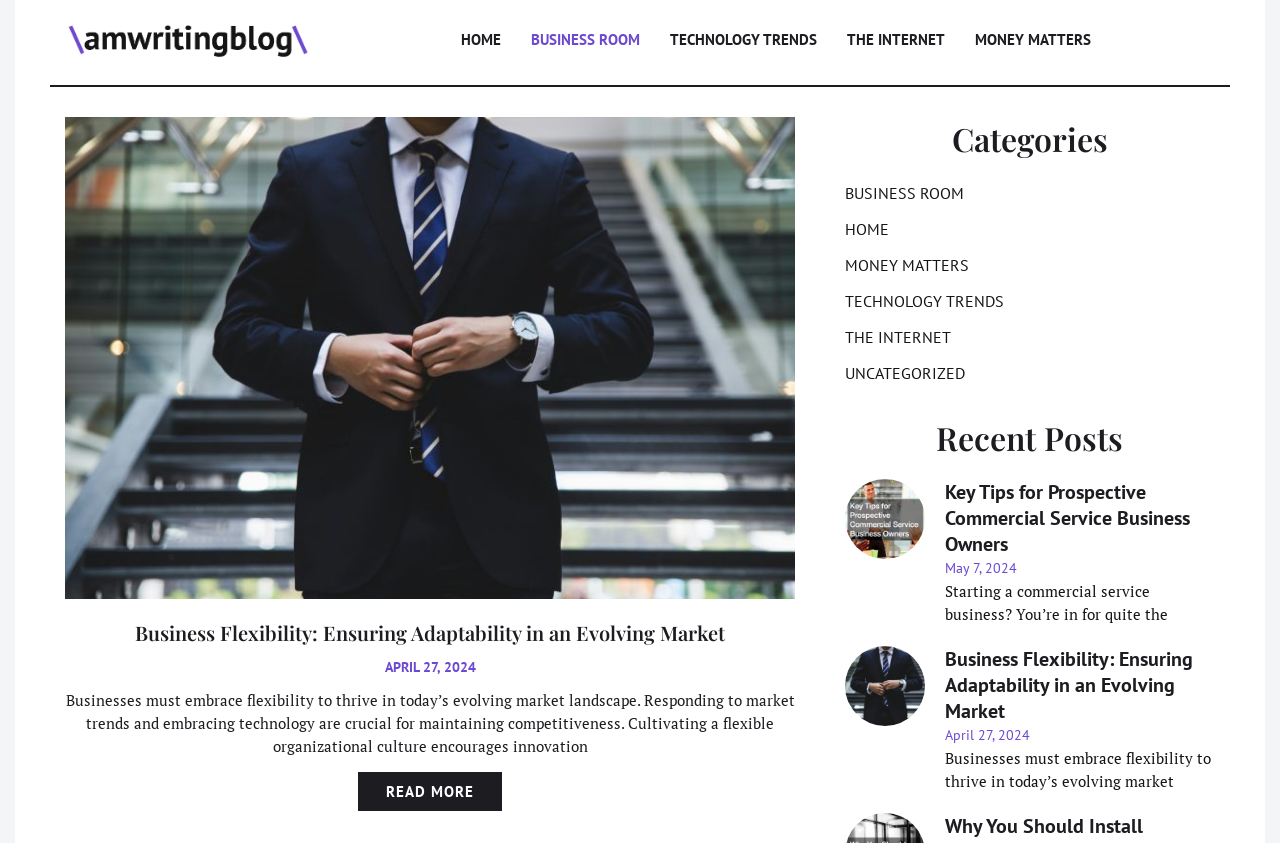Provide the bounding box coordinates of the HTML element this sentence describes: "alli slimming pills side effects". The bounding box coordinates consist of four float numbers between 0 and 1, i.e., [left, top, right, bottom].

None